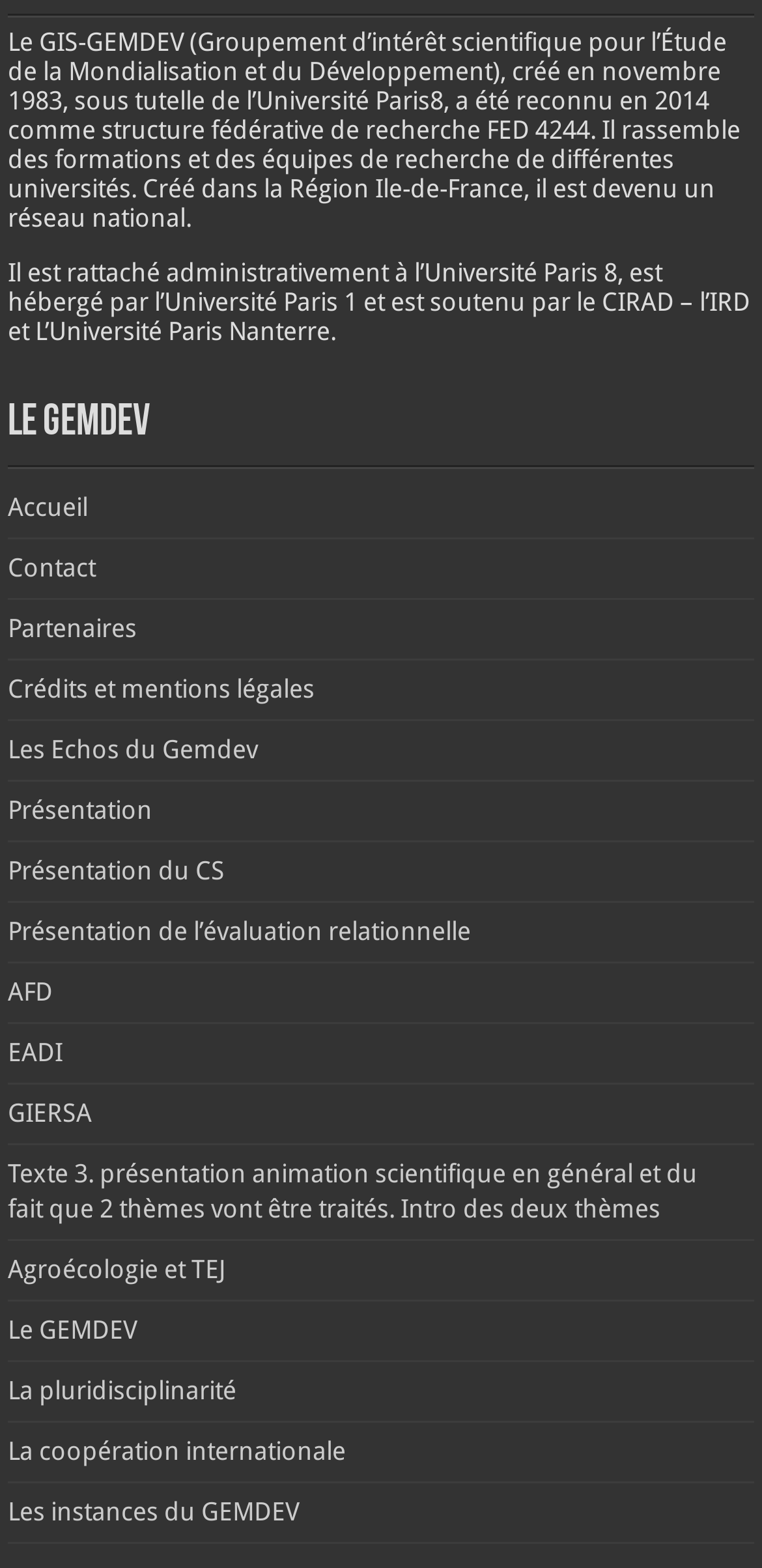What is the name of the research group?
Answer the question based on the image using a single word or a brief phrase.

GIS-GEMDEV